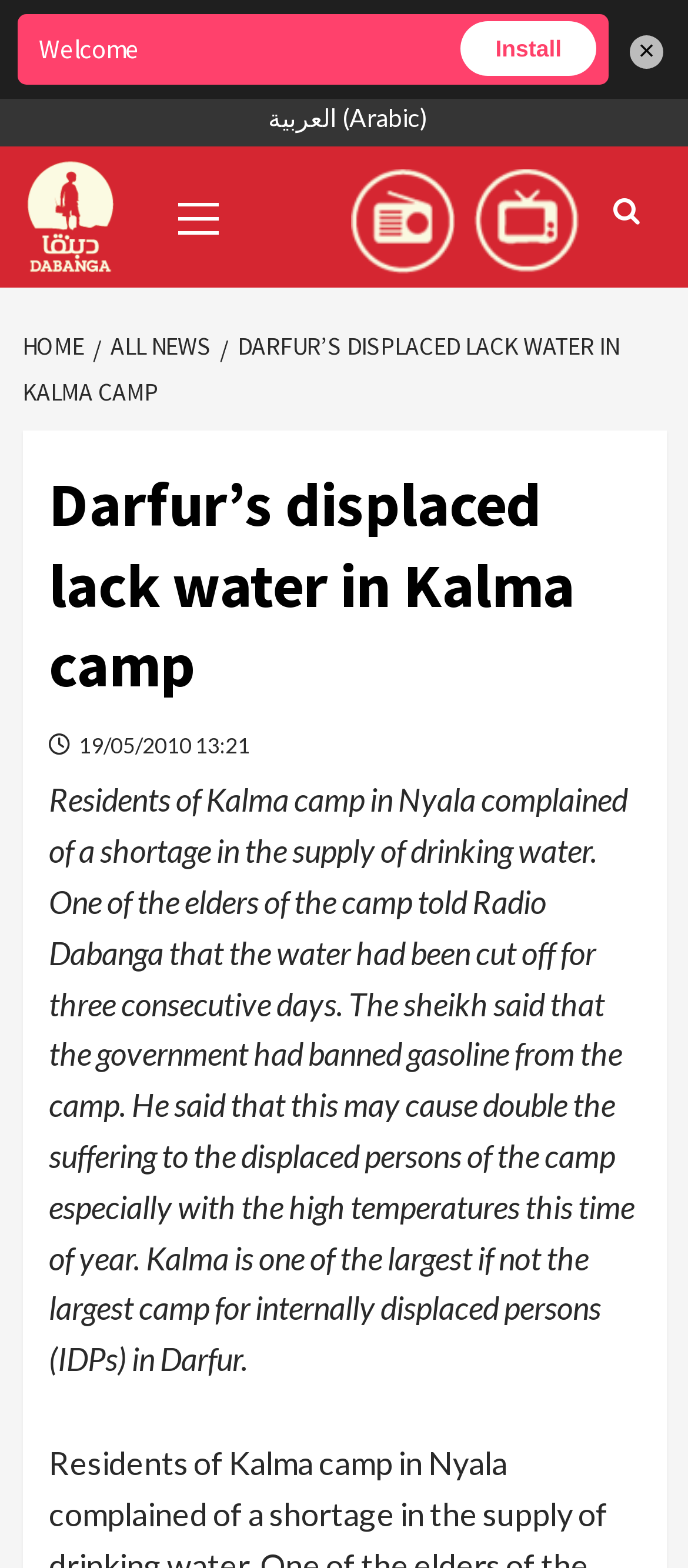What is the location of Kalma camp?
With the help of the image, please provide a detailed response to the question.

The article mentions that residents of Kalma camp in Nyala complained of a shortage in the supply of drinking water, which indicates that Nyala is the location of Kalma camp.